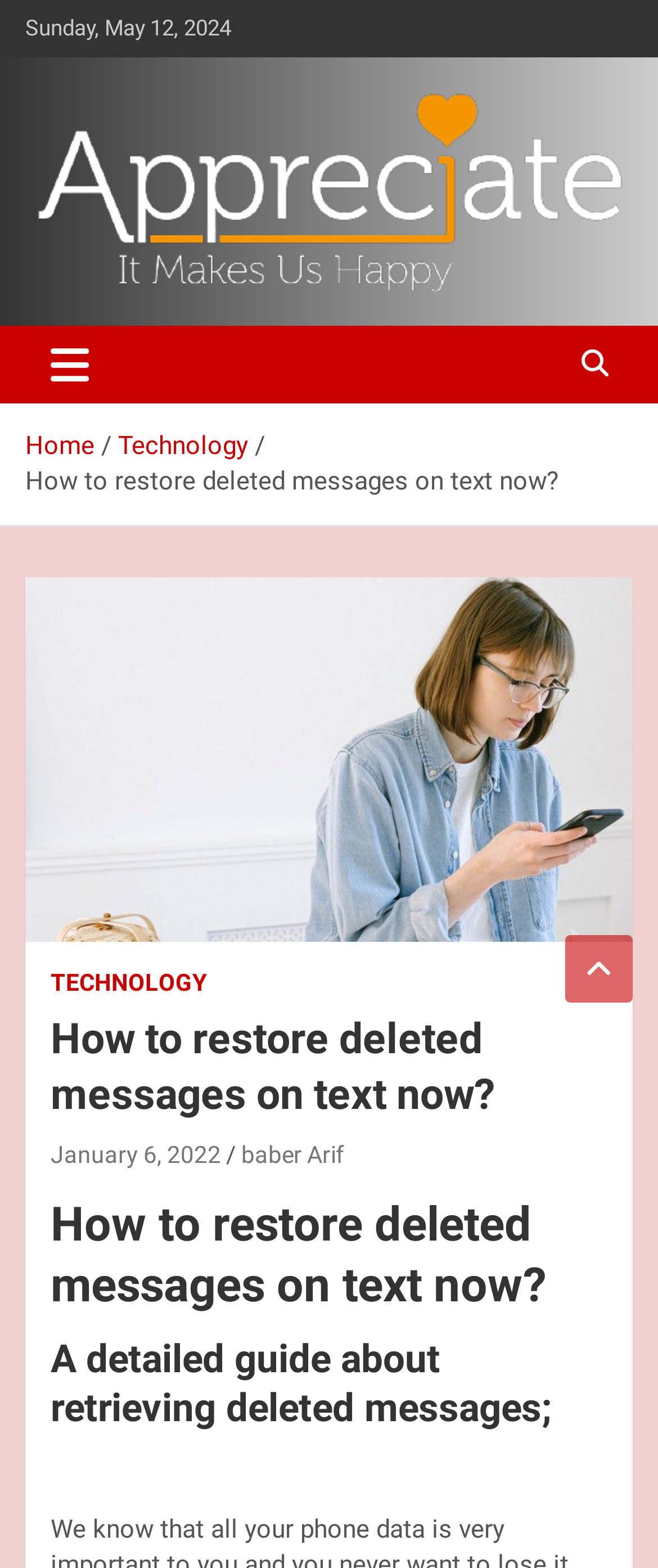Please provide the bounding box coordinates for the element that needs to be clicked to perform the instruction: "Go to the 'Home' page". The coordinates must consist of four float numbers between 0 and 1, formatted as [left, top, right, bottom].

[0.038, 0.274, 0.144, 0.293]